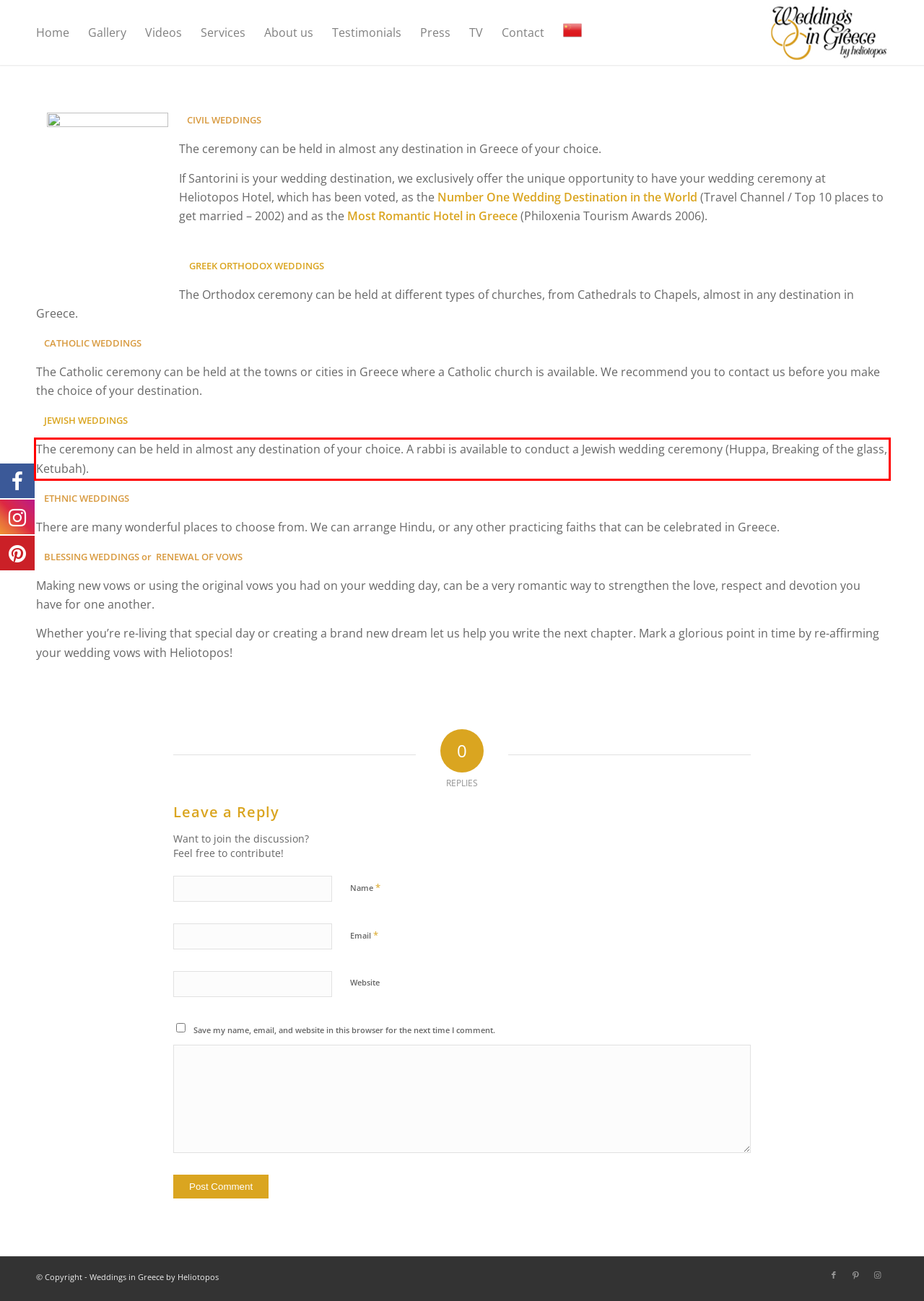You have a screenshot of a webpage, and there is a red bounding box around a UI element. Utilize OCR to extract the text within this red bounding box.

The ceremony can be held in almost any destination of your choice. A rabbi is available to conduct a Jewish wedding ceremony (Huppa, Breaking of the glass, Ketubah).